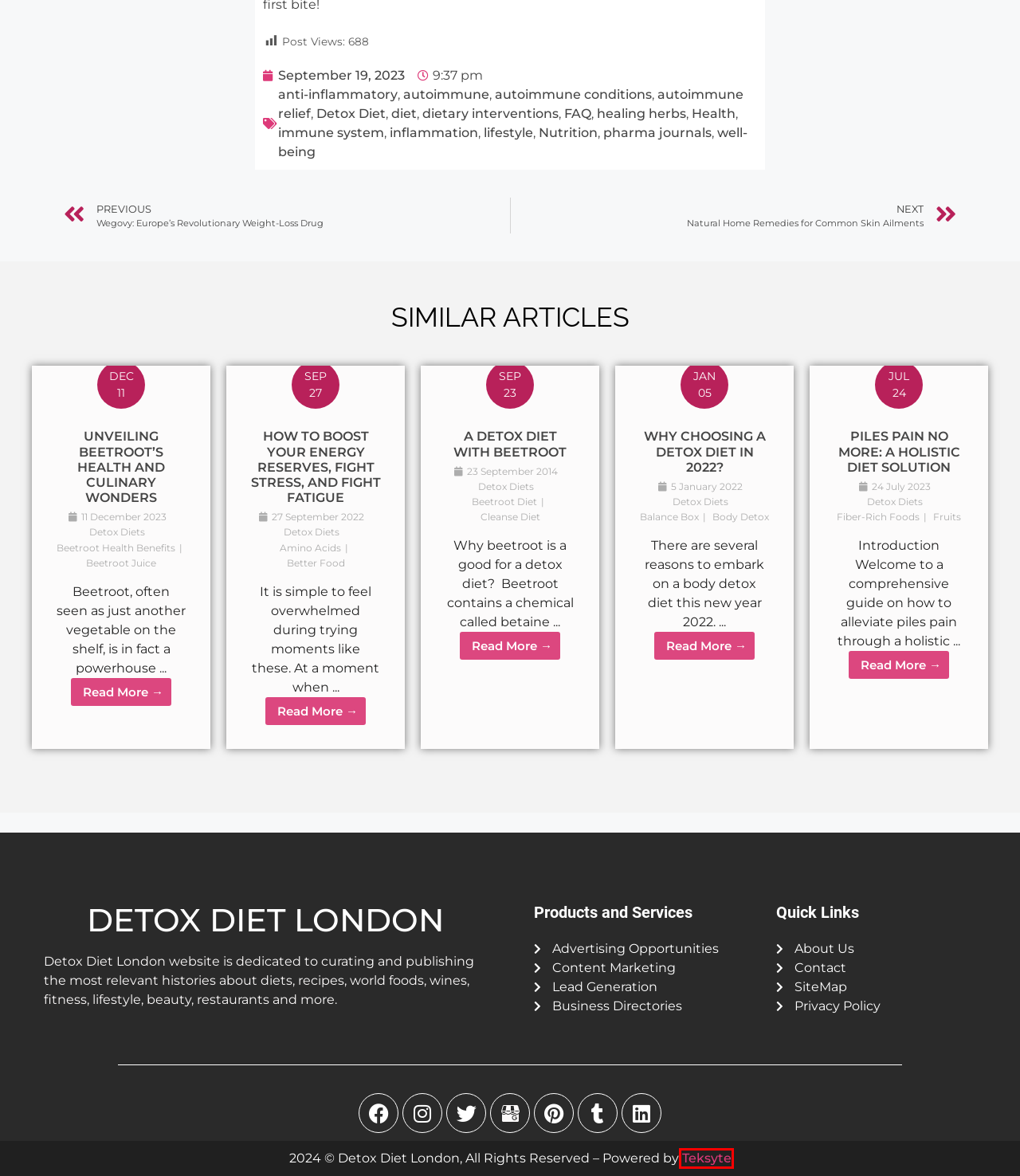Check out the screenshot of a webpage with a red rectangle bounding box. Select the best fitting webpage description that aligns with the new webpage after clicking the element inside the bounding box. Here are the candidates:
A. Website Design | N#1 Amazing Creative Web Design Agency
B. Pure Wines | Buy Natural Wines in The UK | Biodynamic Wines
C. Pharma Journal - Your trusted pharmaceutical Insights
D. Vegan Wines - Discover Real Vegan Wines Delievered to your Door
E. Restaurants - Mayfair - List Of Best Restaurants
F. Health & Fitness - Redirectory
G. Hatton Garden Official Site of London’ Jewellery Quarter
H. Teksyte Digital Marketing Agency London

H